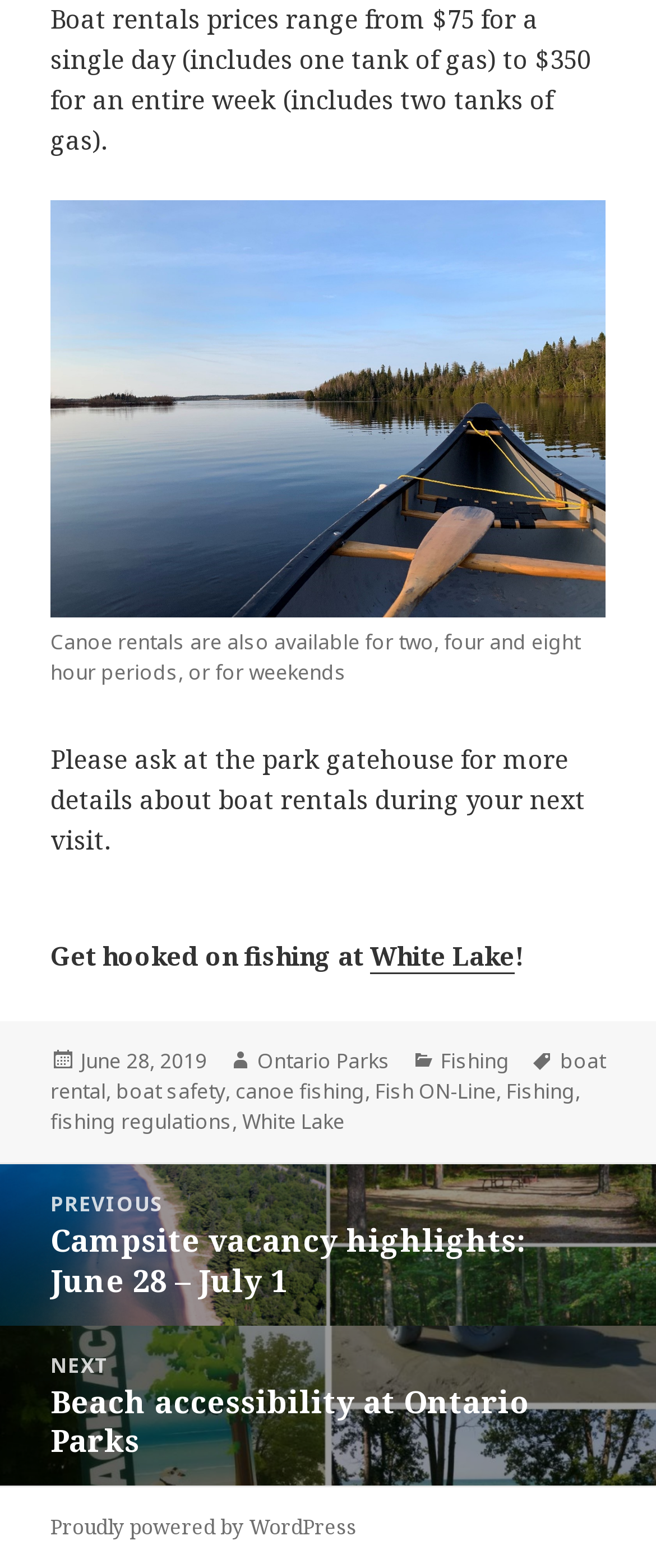Provide the bounding box coordinates of the area you need to click to execute the following instruction: "go to Home".

None